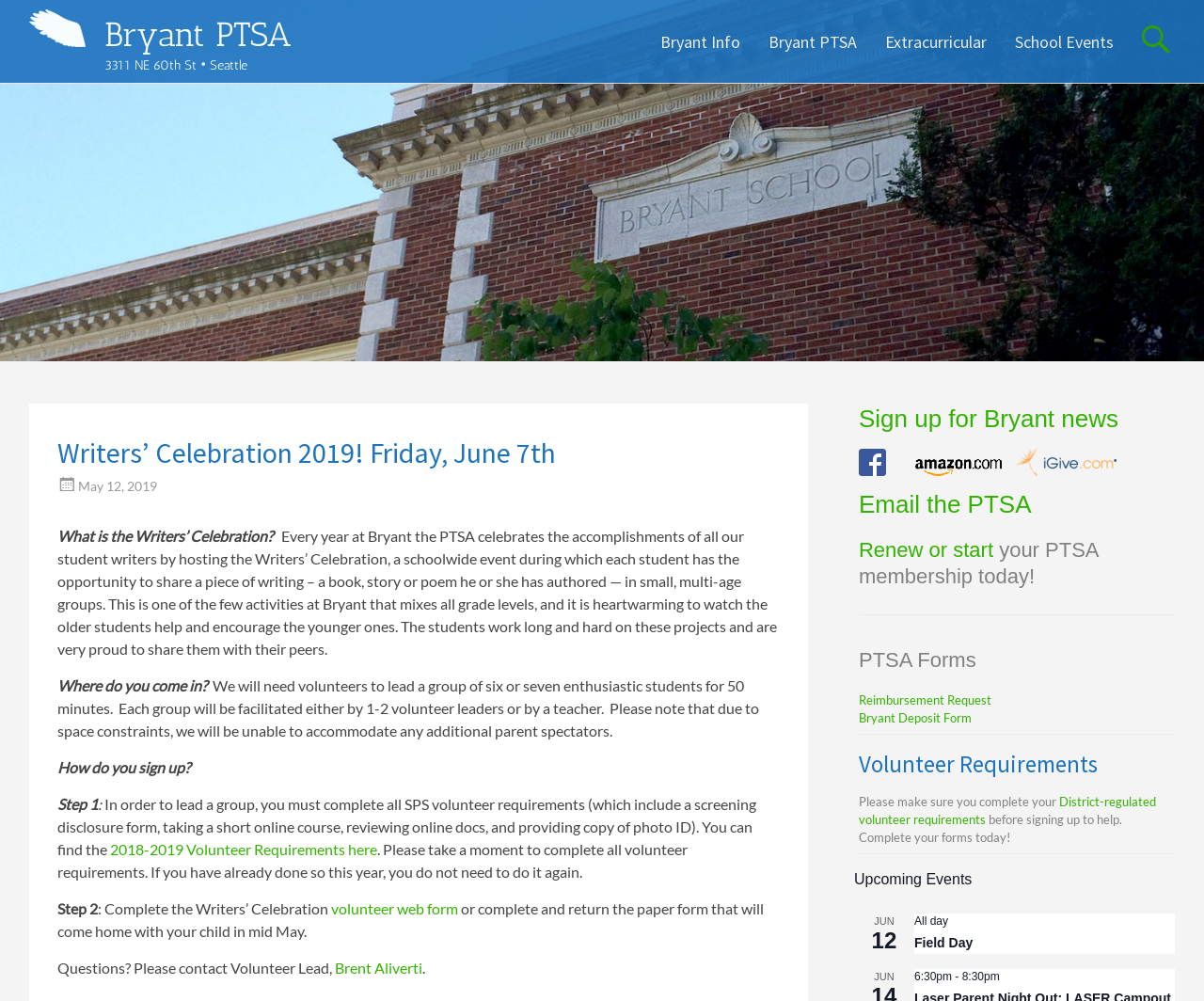Please indicate the bounding box coordinates of the element's region to be clicked to achieve the instruction: "Click on the 'Bryant PTSA' link". Provide the coordinates as four float numbers between 0 and 1, i.e., [left, top, right, bottom].

[0.024, 0.009, 0.071, 0.047]